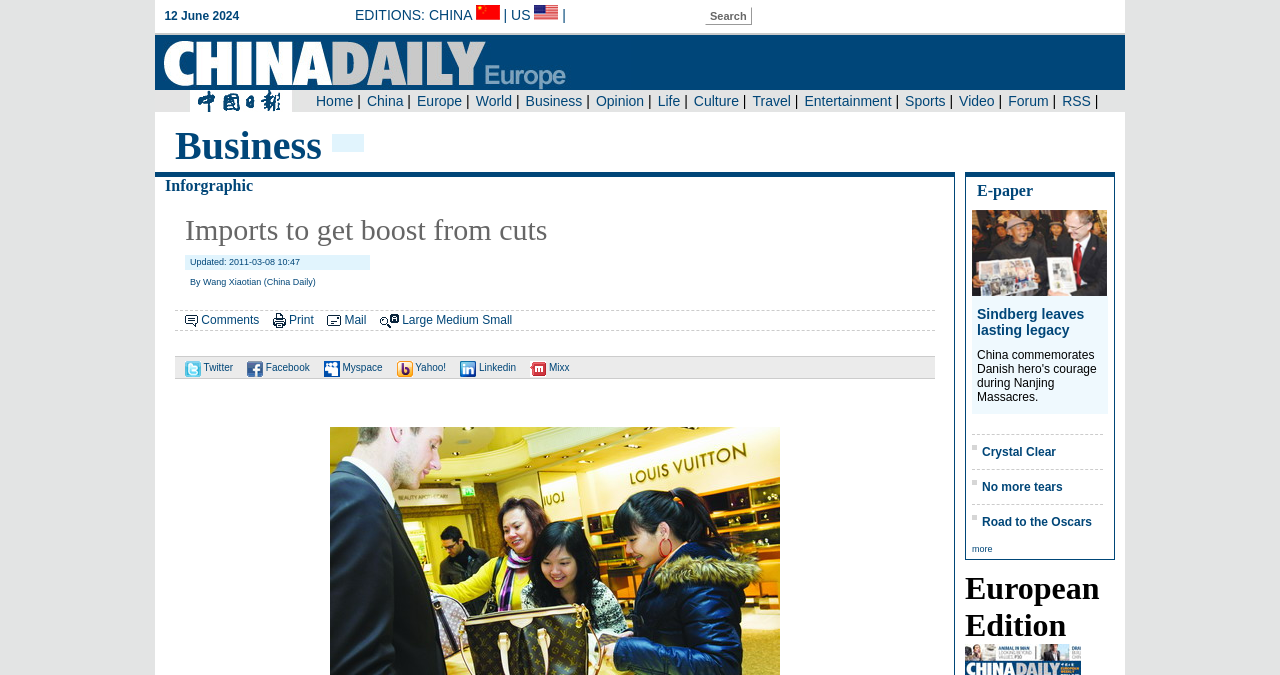Create a detailed narrative of the webpage’s visual and textual elements.

The webpage appears to be a news article page, with a focus on business news. At the top, there is a layout table that spans most of the width of the page, containing an iframe. Below this, there is a section with a "Business" label, followed by a series of headings and links. The main article title, "Imports to get boost from cuts", is prominently displayed, along with the author's name, "Wang Xiaotian (China Daily)", and the date of publication, "2011-03-08 10:47".

To the right of the article title, there are several icons and links, including "Comments", "Print", "Mail", and various social media platforms such as Twitter, Facebook, and LinkedIn. These icons and links are arranged in a horizontal row, with the social media icons accompanied by small images.

Below the article title, there is a large image, followed by a series of headings and links to other news articles, including "E-paper", "Sindberg leaves lasting legacy", "Crystal Clear", "No more tears", and "Road to the Oscars". These headings and links are arranged in a vertical column, with the headings in a larger font size than the links.

At the bottom of the page, there is a section with a "European Edition" label, which appears to be a separate section or module. Overall, the webpage has a clean and organized layout, with clear headings and concise text.